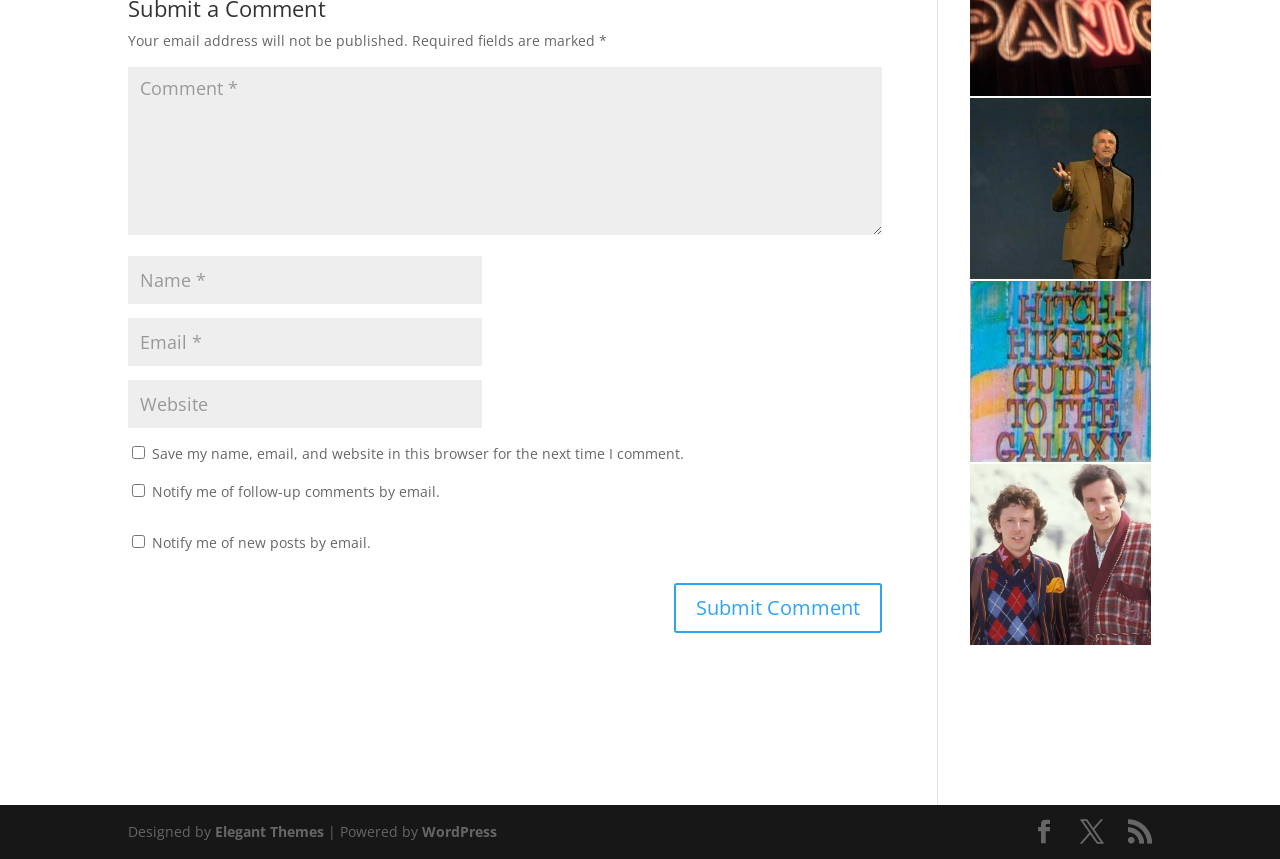Locate the bounding box coordinates of the element I should click to achieve the following instruction: "Enter your comment".

[0.1, 0.078, 0.689, 0.273]